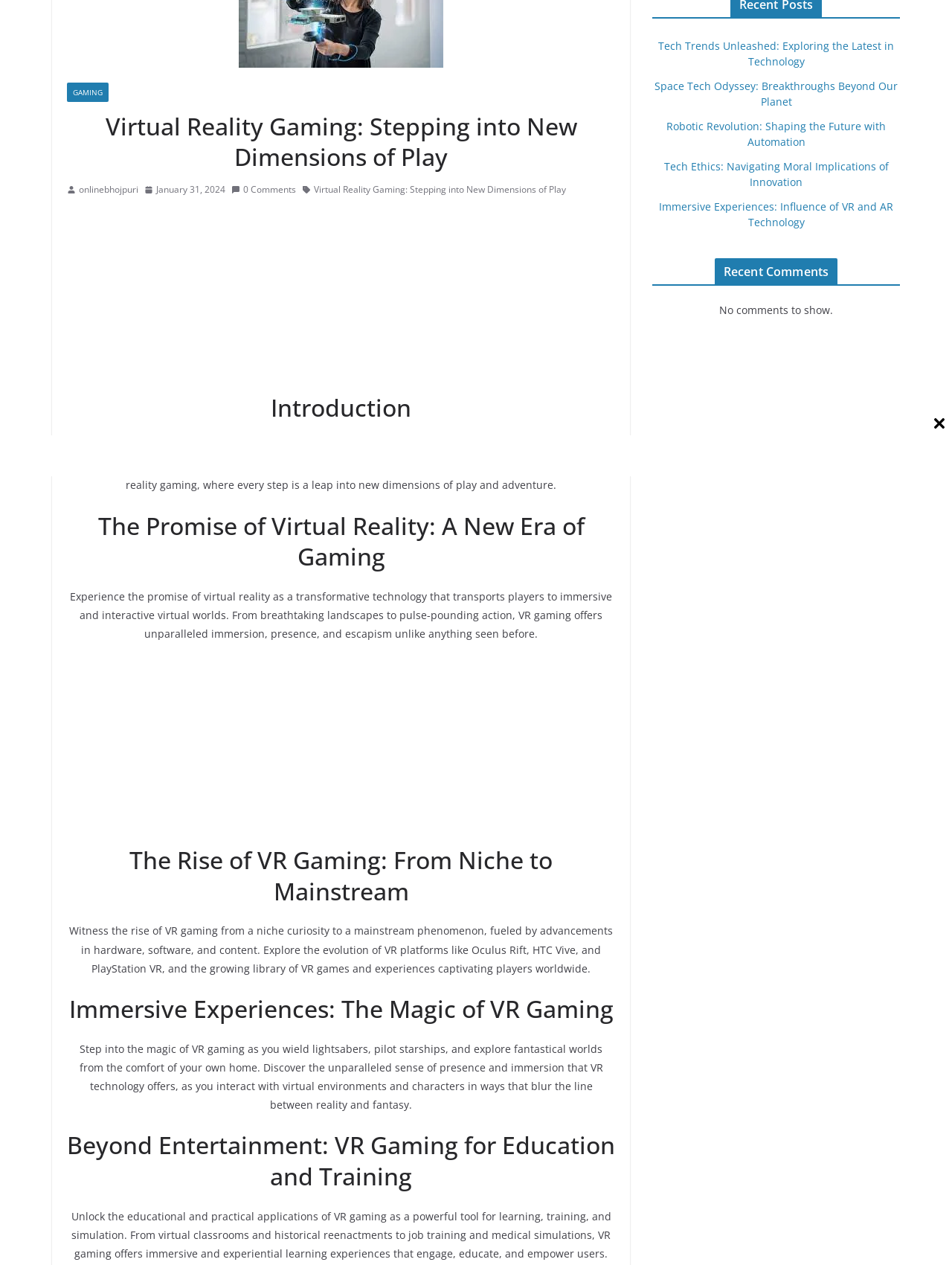Identify the bounding box for the given UI element using the description provided. Coordinates should be in the format (top-left x, top-left y, bottom-right x, bottom-right y) and must be between 0 and 1. Here is the description: 0 Comments

[0.243, 0.143, 0.311, 0.156]